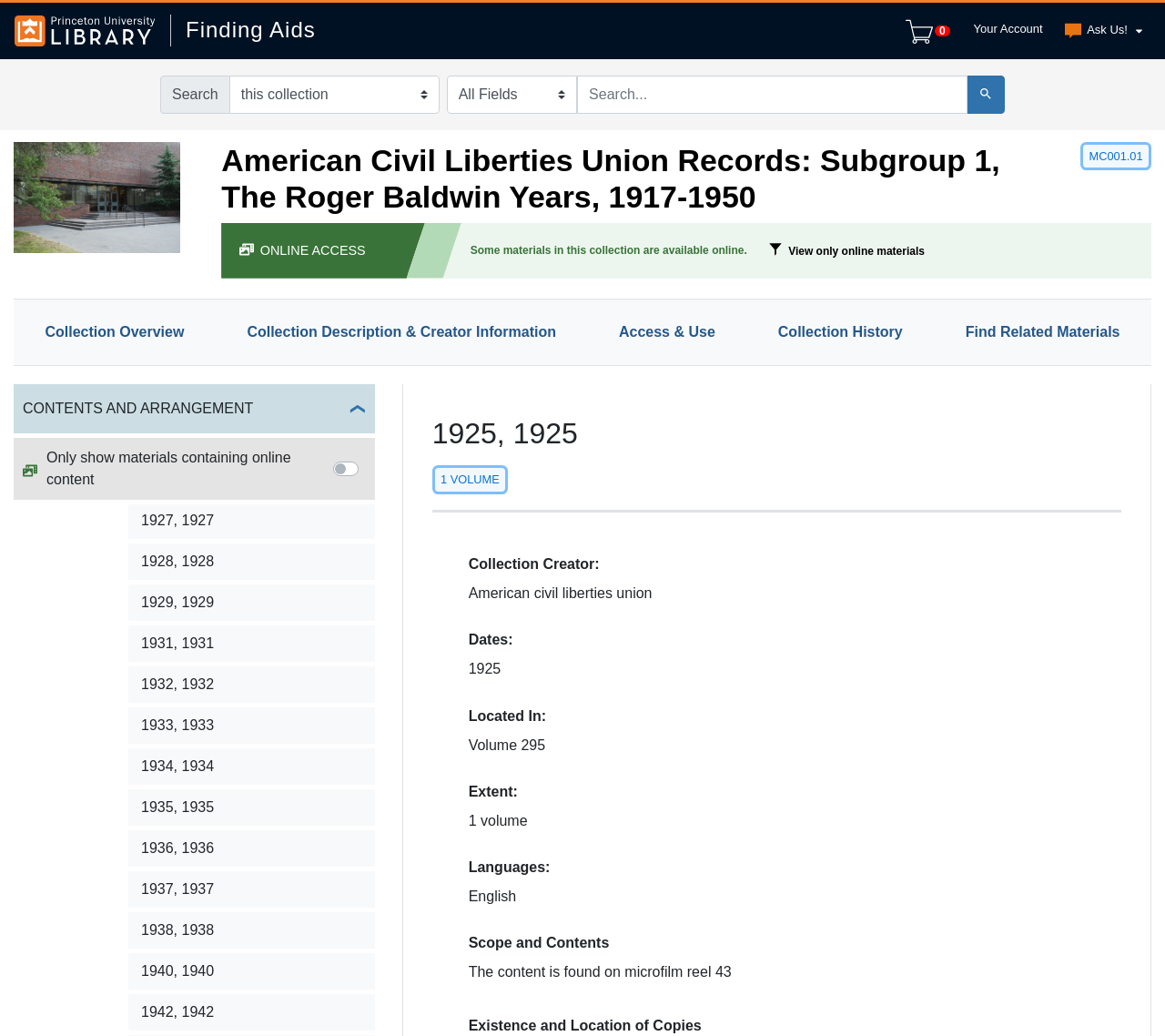Pinpoint the bounding box coordinates of the clickable area needed to execute the instruction: "Filter view only online materials". The coordinates should be specified as four float numbers between 0 and 1, i.e., [left, top, right, bottom].

[0.657, 0.234, 0.794, 0.25]